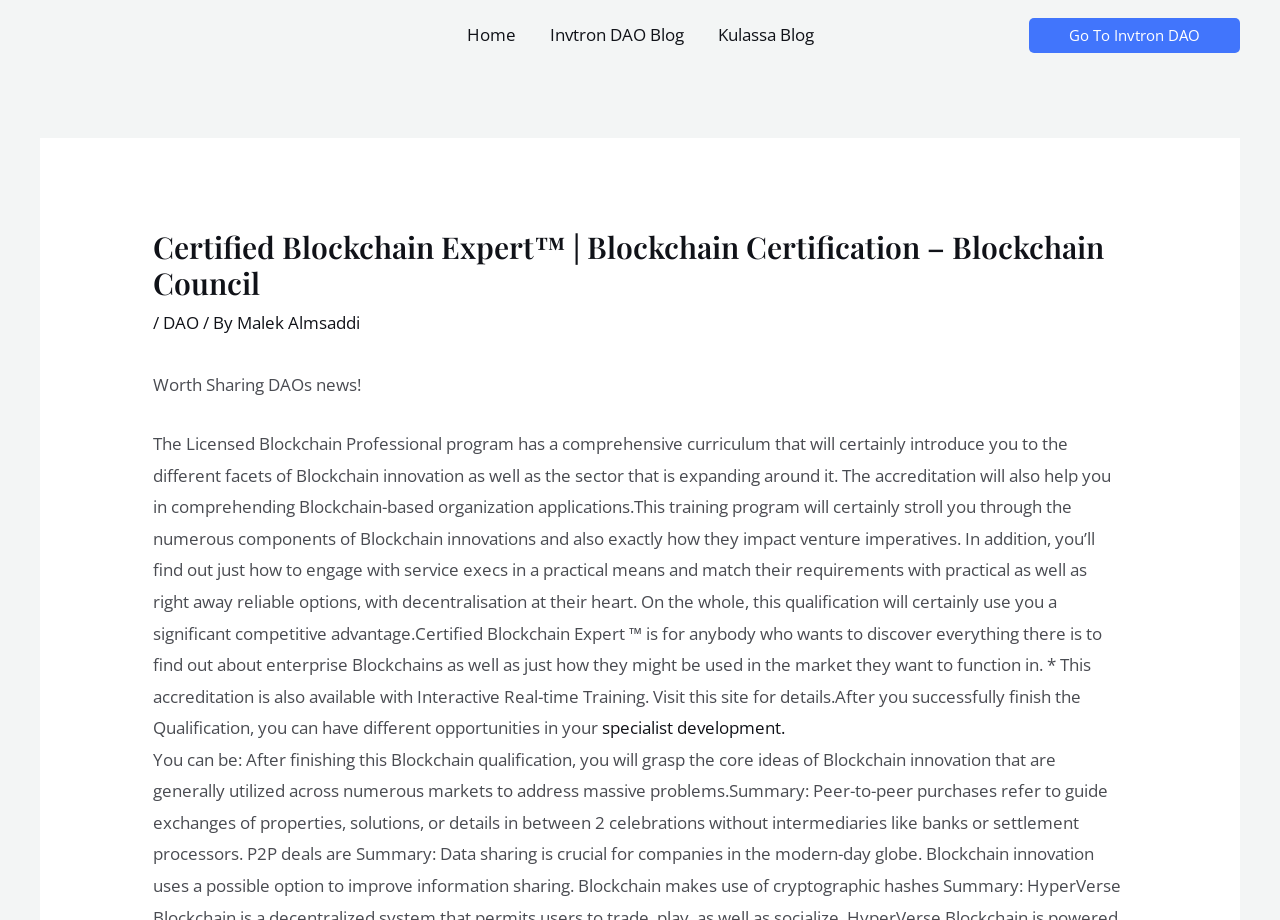What is the purpose of the certification program?
Please ensure your answer to the question is detailed and covers all necessary aspects.

From the webpage, we can see that the certification program is described as 'The Licensed Blockchain Professional program has a comprehensive curriculum that will certainly introduce you to the different facets of Blockchain innovation...', which indicates that the purpose of the certification program is to introduce participants to Blockchain innovation.